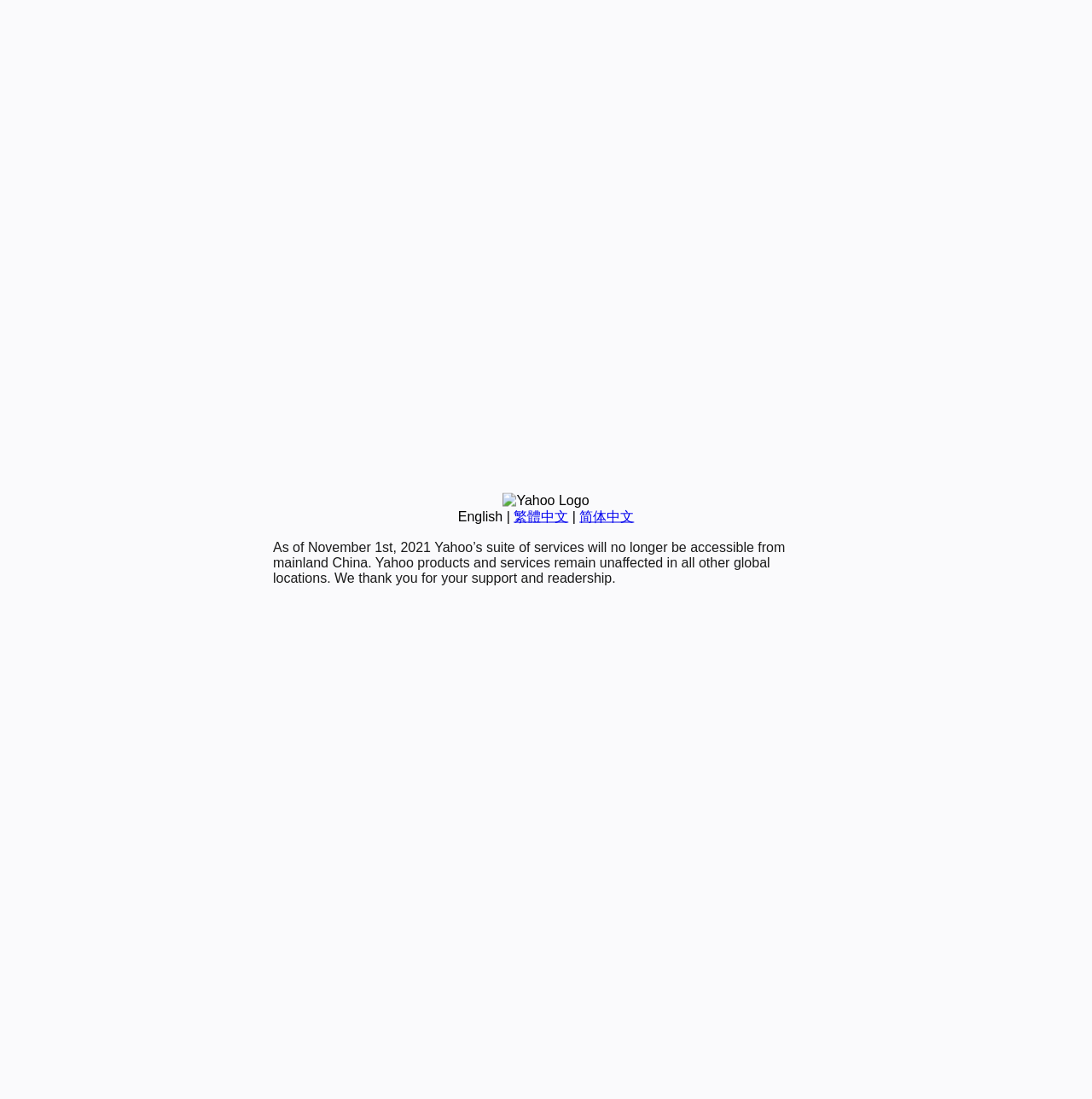Please provide the bounding box coordinates for the UI element as described: "English". The coordinates must be four floats between 0 and 1, represented as [left, top, right, bottom].

[0.419, 0.463, 0.46, 0.476]